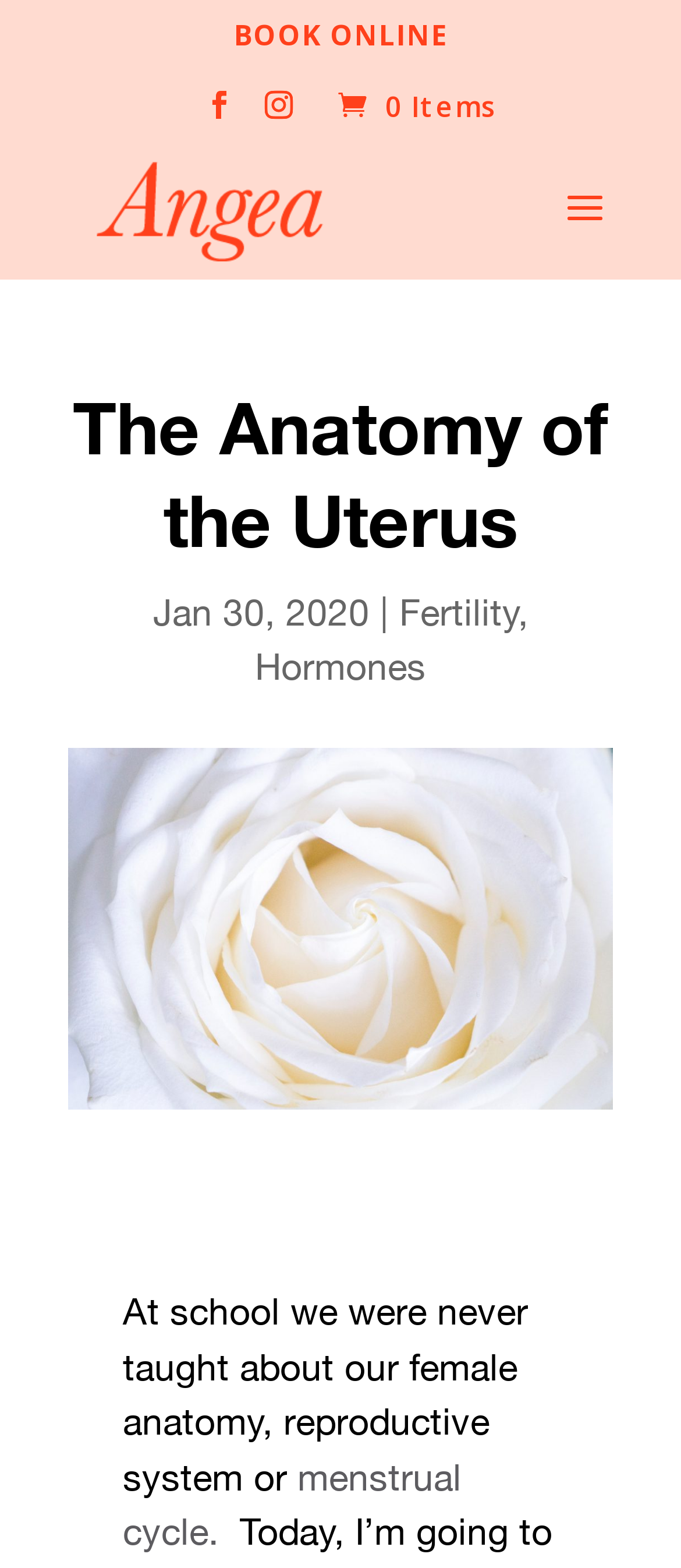Kindly determine the bounding box coordinates for the clickable area to achieve the given instruction: "Learn about Hormones".

[0.374, 0.411, 0.626, 0.438]